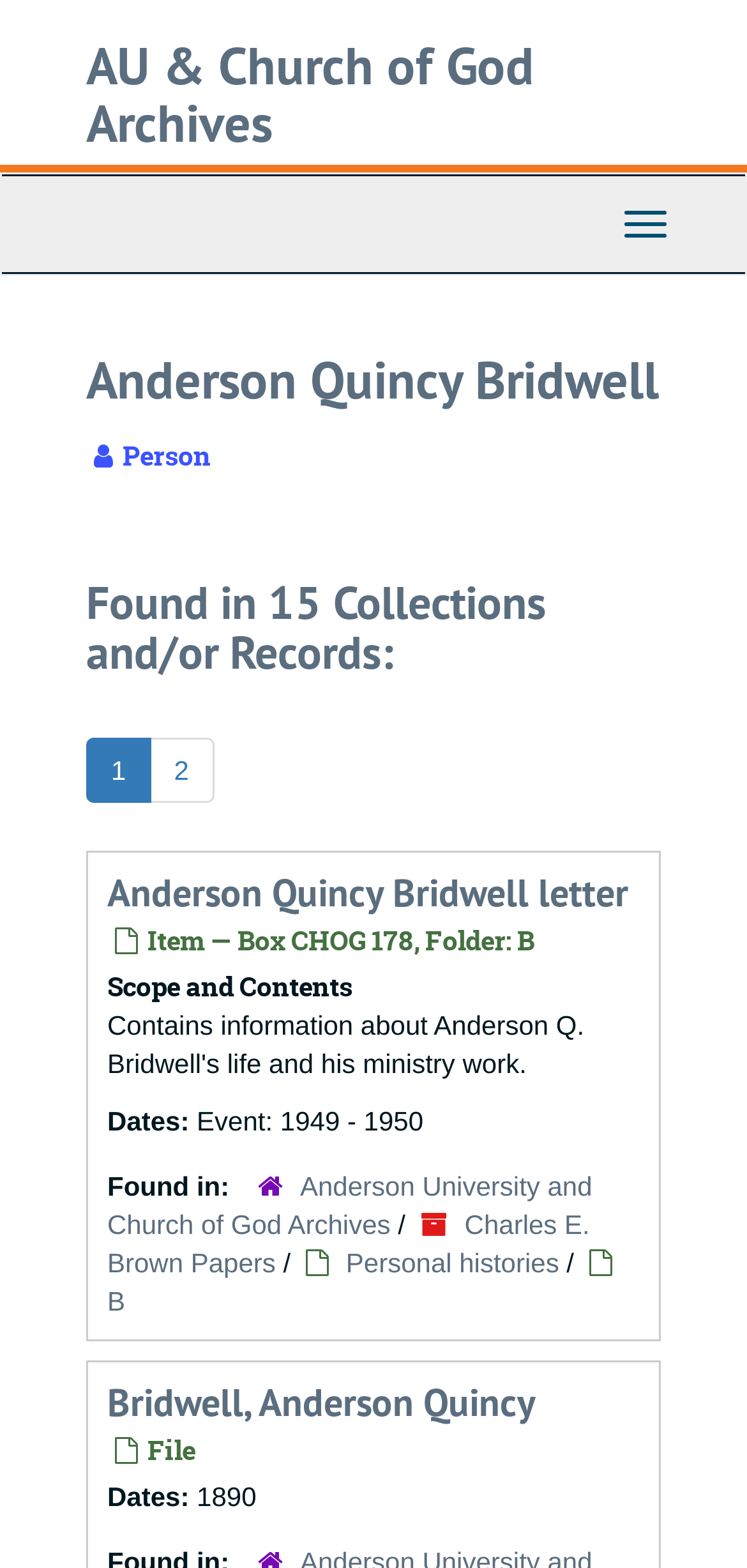Given the element description "2" in the screenshot, predict the bounding box coordinates of that UI element.

[0.199, 0.47, 0.286, 0.512]